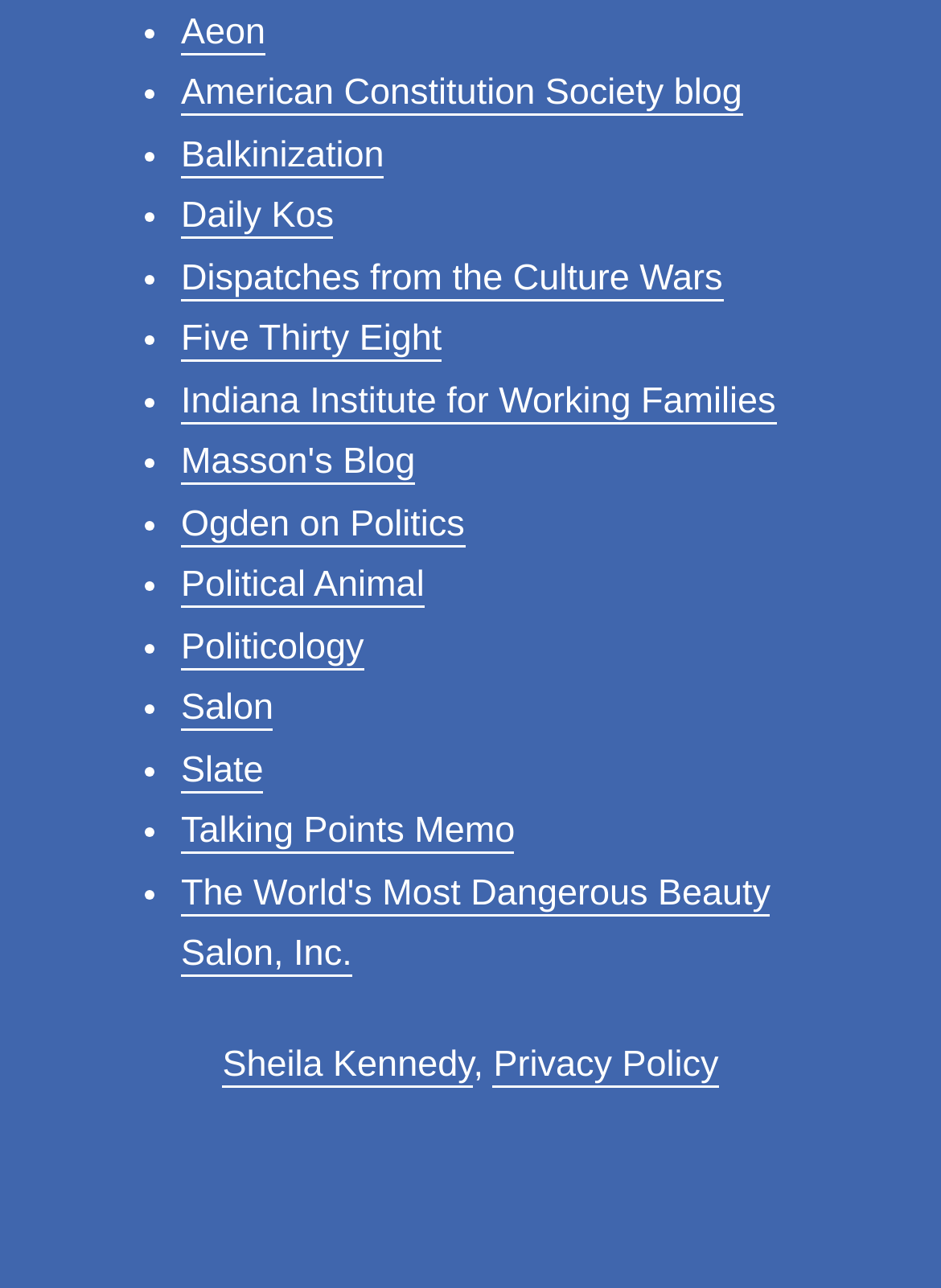How many list markers are there on this webpage? Refer to the image and provide a one-word or short phrase answer.

25